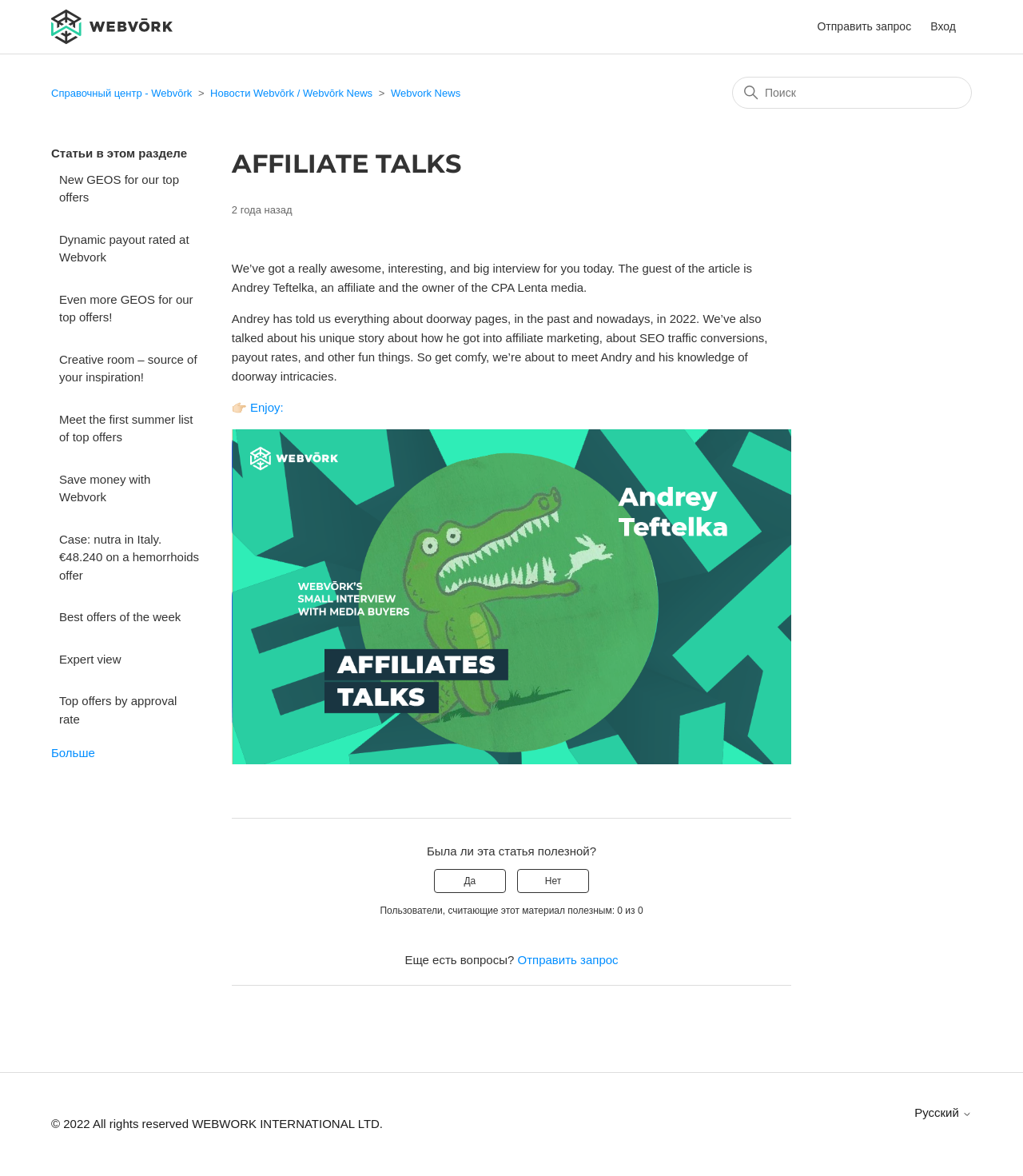Please determine the bounding box coordinates of the section I need to click to accomplish this instruction: "Read the article".

[0.226, 0.123, 0.774, 0.193]